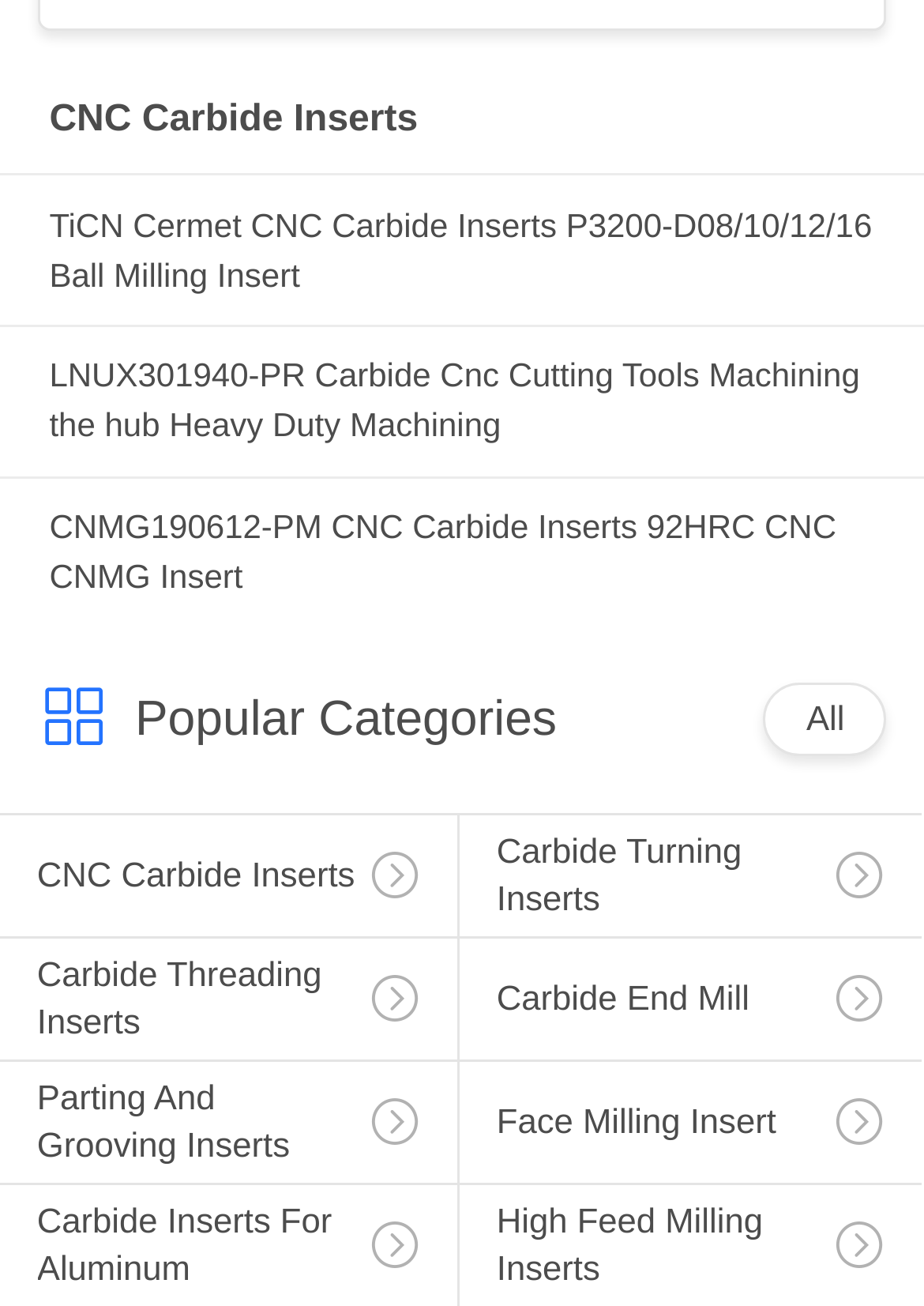How many products are listed on the page?
Based on the image, please offer an in-depth response to the question.

I counted the number of link elements with headings that describe specific products and found 4 products: TiCN Cermet CNC Carbide Inserts, LNUX301940-PR Carbide Cnc Cutting Tools, CNMG190612-PM CNC Carbide Inserts, and CNC Carbide Inserts.